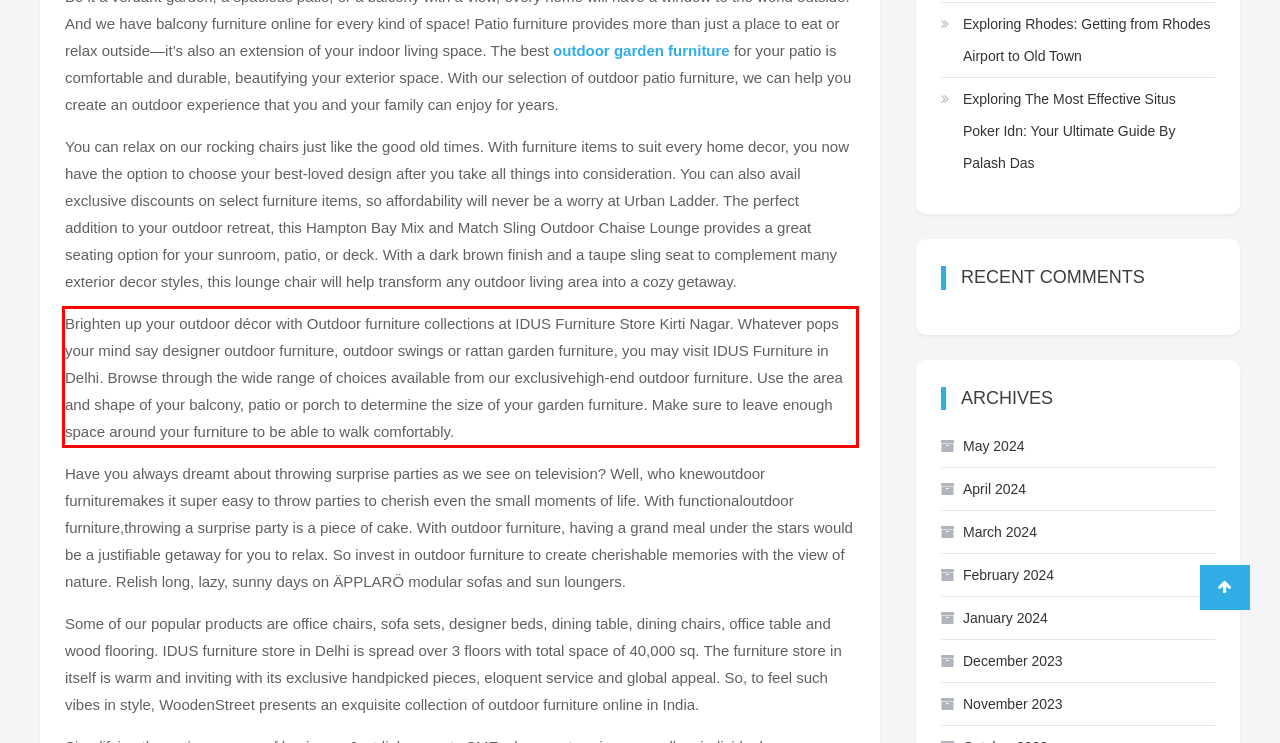From the screenshot of the webpage, locate the red bounding box and extract the text contained within that area.

Brighten up your outdoor décor with Outdoor furniture collections at IDUS Furniture Store Kirti Nagar. Whatever pops your mind say designer outdoor furniture, outdoor swings or rattan garden furniture, you may visit IDUS Furniture in Delhi. Browse through the wide range of choices available from our exclusivehigh-end outdoor furniture. Use the area and shape of your balcony, patio or porch to determine the size of your garden furniture. Make sure to leave enough space around your furniture to be able to walk comfortably.